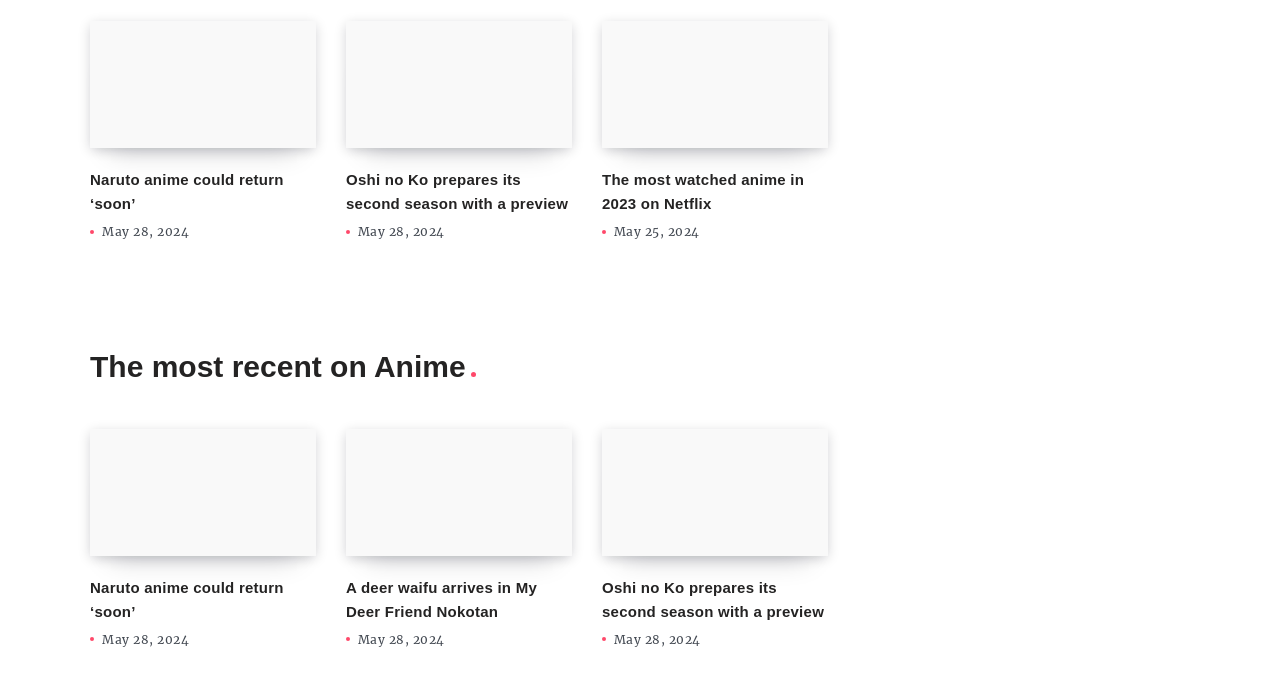Pinpoint the bounding box coordinates of the element you need to click to execute the following instruction: "Read Naruto anime news". The bounding box should be represented by four float numbers between 0 and 1, in the format [left, top, right, bottom].

[0.07, 0.031, 0.247, 0.216]